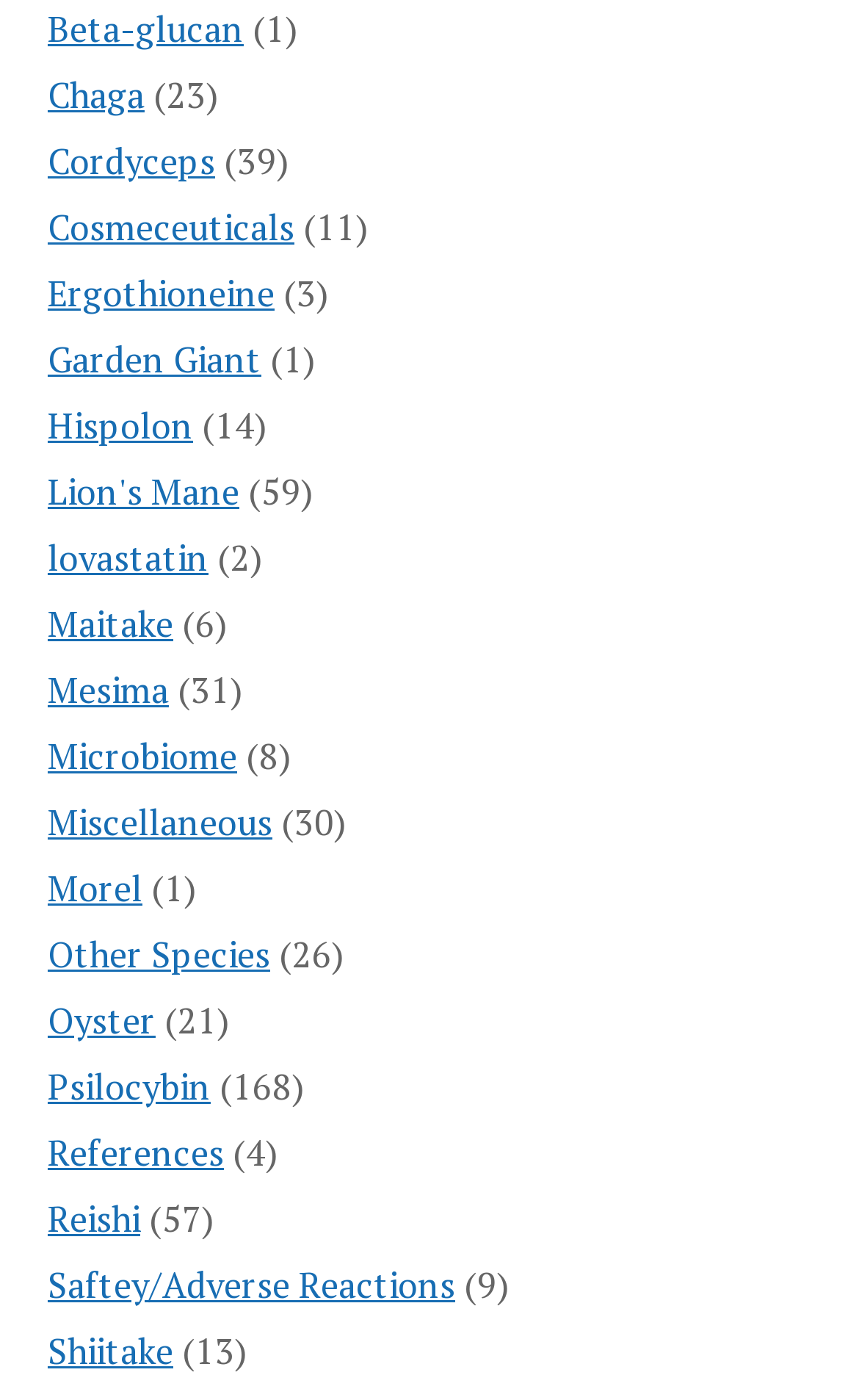What is the category of 'Cosmeceuticals'?
Answer briefly with a single word or phrase based on the image.

Mushroom species